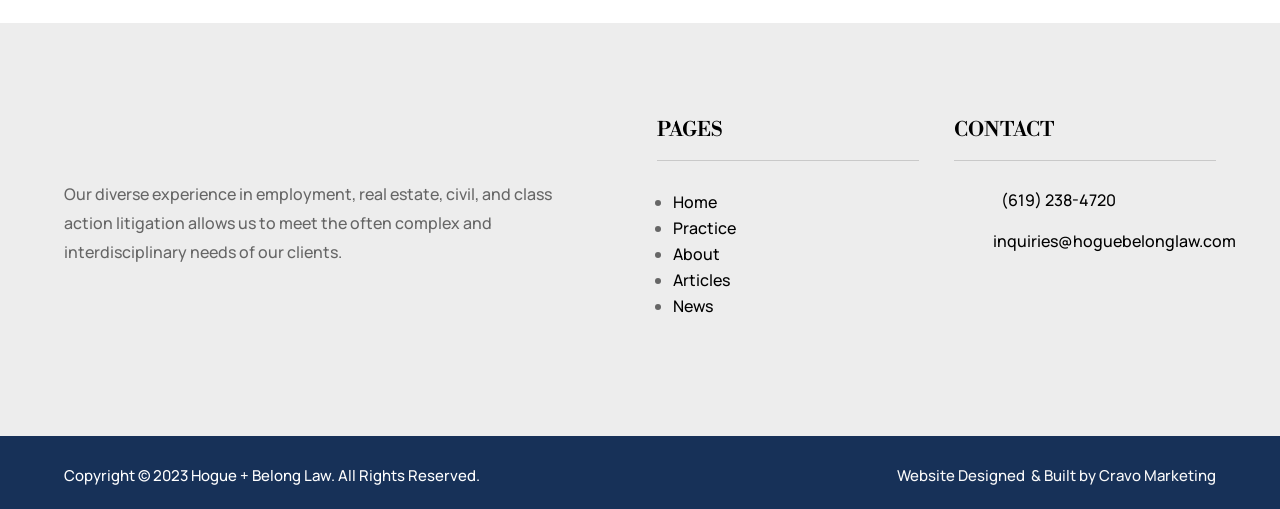Give a concise answer of one word or phrase to the question: 
How many images are on the top left corner?

1